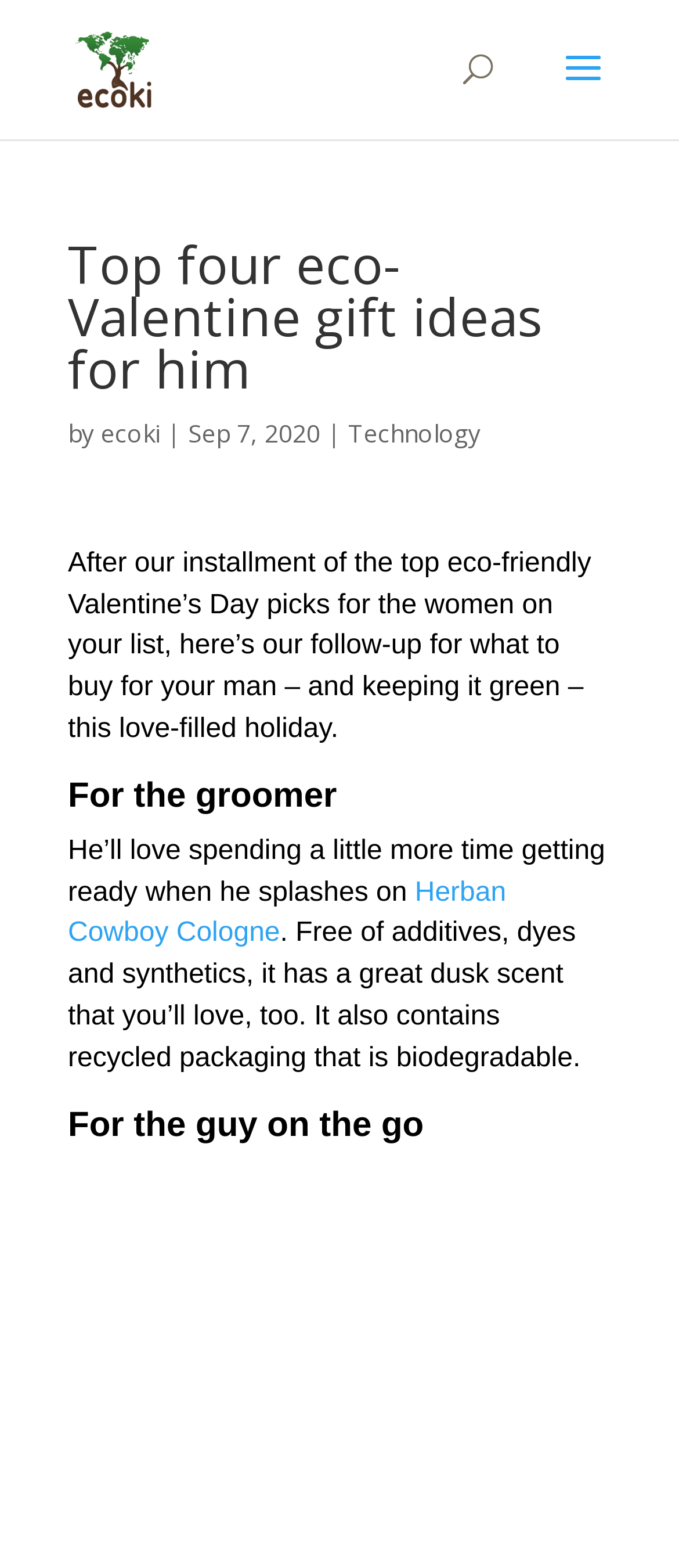Find the bounding box of the web element that fits this description: "Technology".

[0.513, 0.266, 0.708, 0.287]